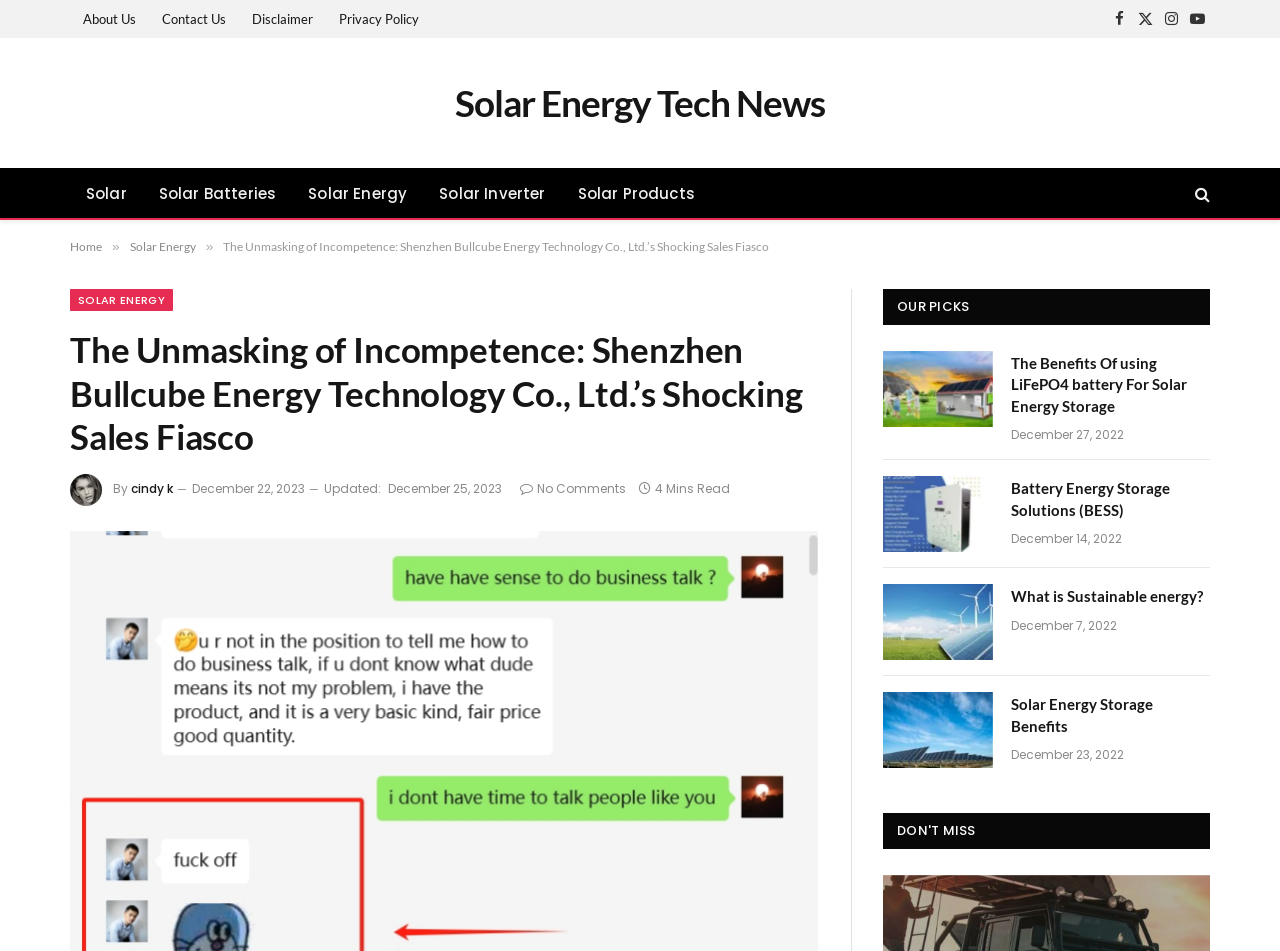Find the bounding box coordinates of the element to click in order to complete the given instruction: "View the image of Energy Storage."

[0.69, 0.728, 0.776, 0.808]